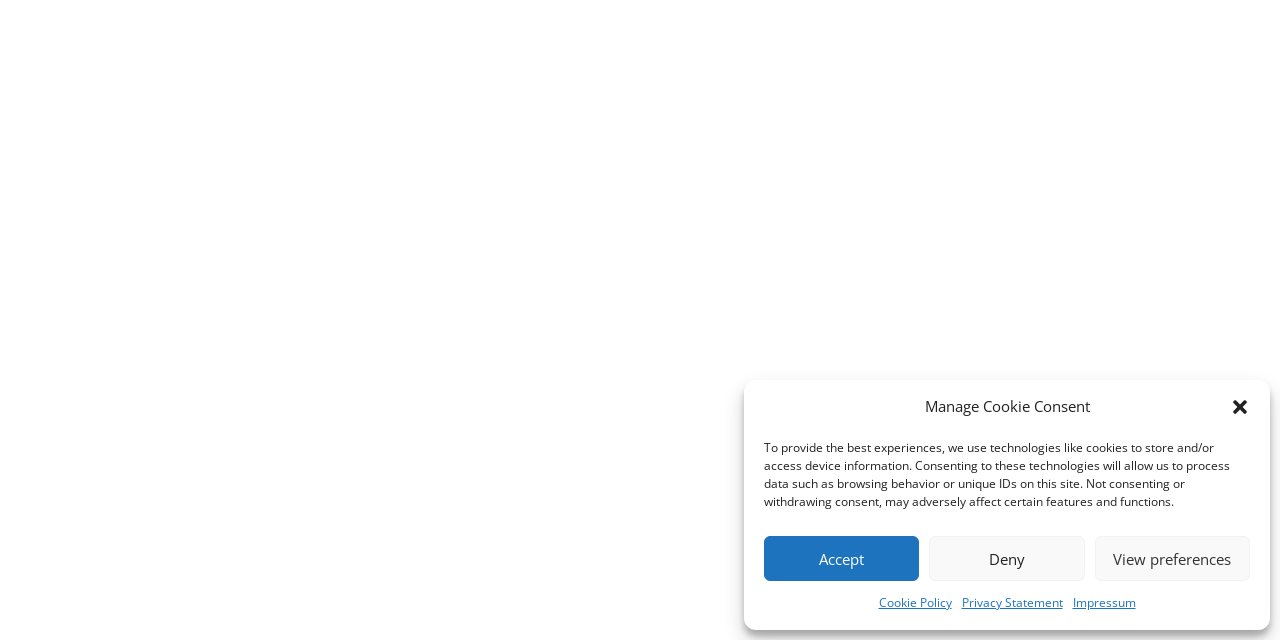Identify the bounding box coordinates for the UI element that matches this description: "Privacy Statement".

[0.751, 0.924, 0.83, 0.961]